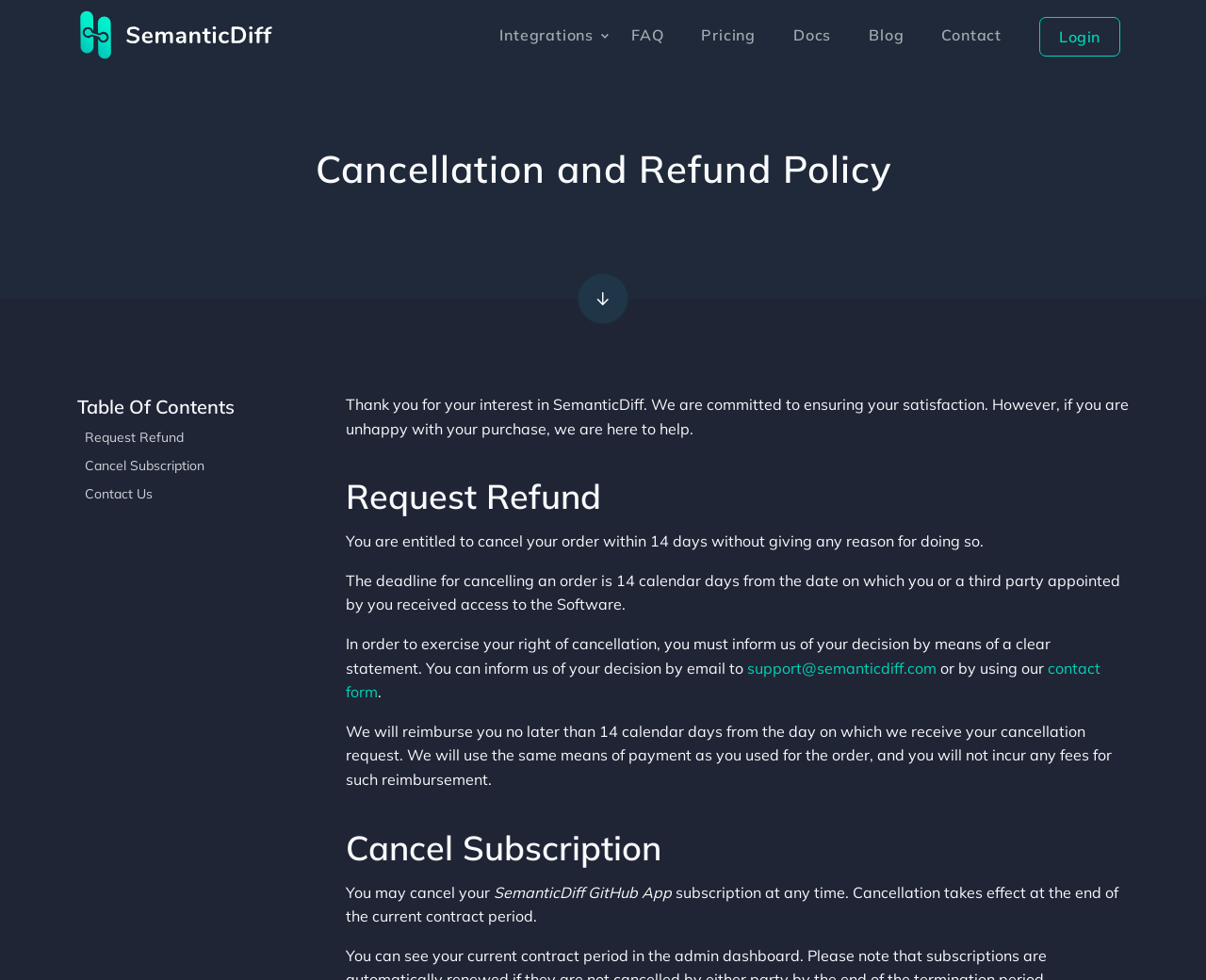Determine the bounding box coordinates for the area that should be clicked to carry out the following instruction: "Cancel Subscription".

[0.07, 0.467, 0.24, 0.484]